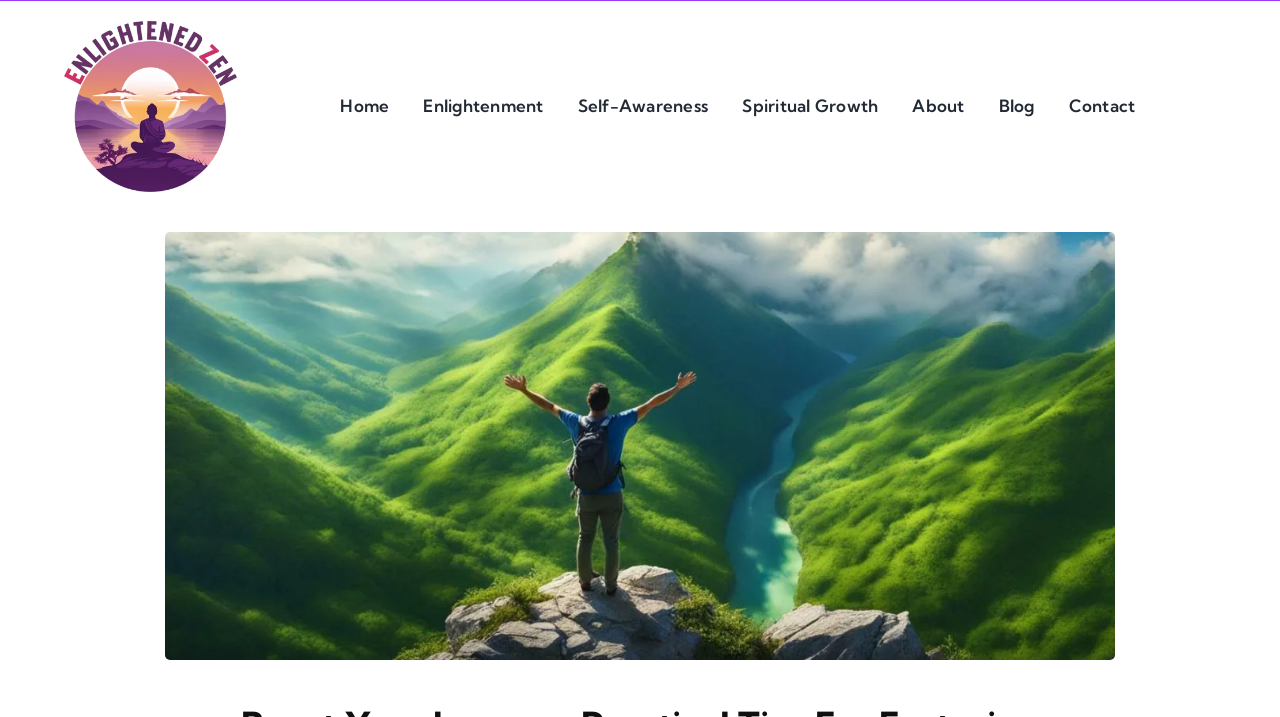Find the bounding box of the UI element described as: "alt="The Rolling Stones"". The bounding box coordinates should be given as four float values between 0 and 1, i.e., [left, top, right, bottom].

None